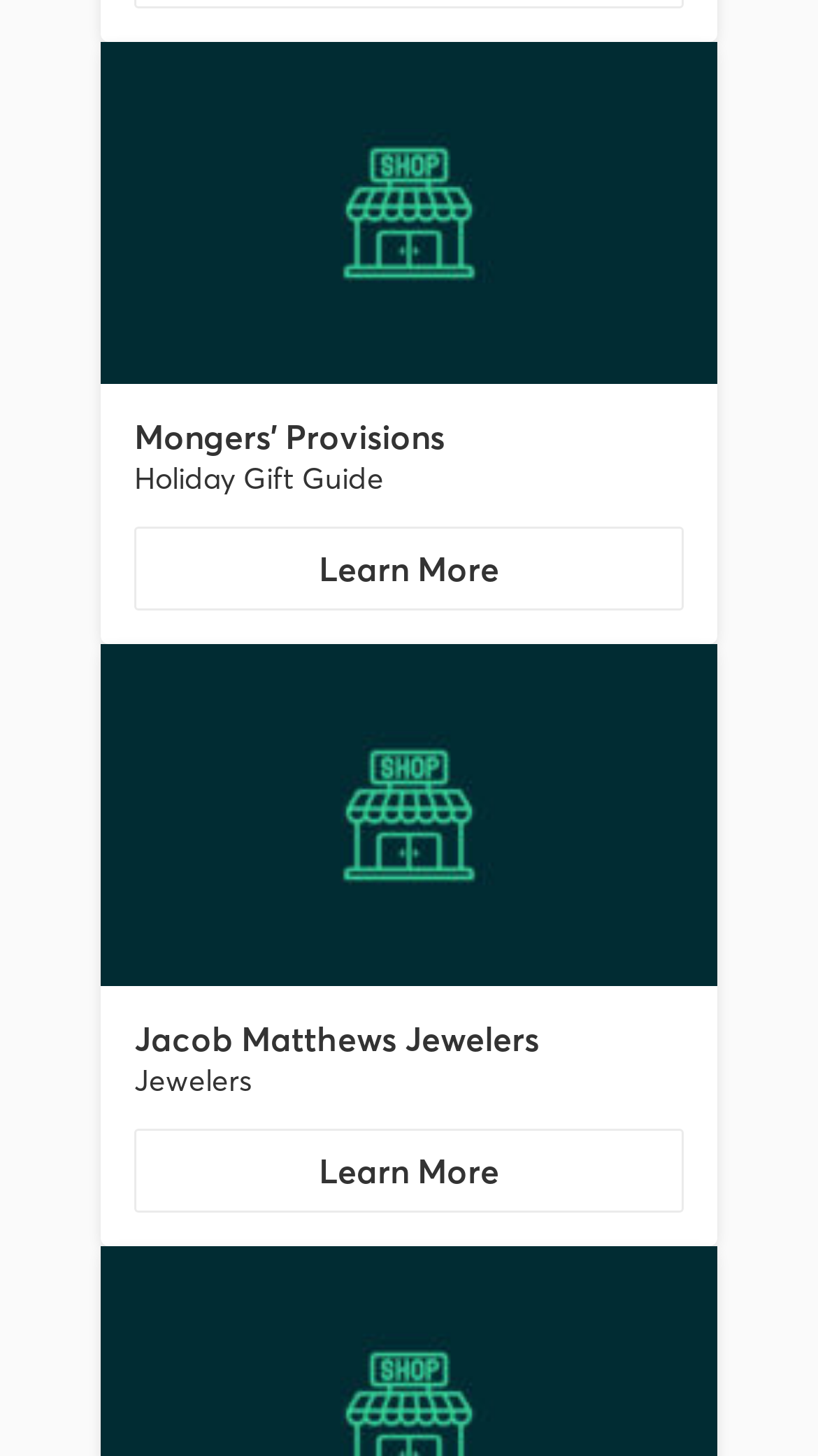Locate the bounding box of the UI element with the following description: "Entertainment".

[0.067, 0.464, 0.338, 0.493]